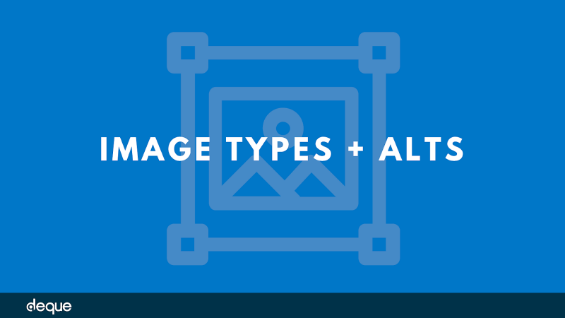What type of icon is contained within the framed image?
Based on the content of the image, thoroughly explain and answer the question.

The caption describes the framed image as containing a 'landscape icon', indicating that the icon represents a landscape or scenery.